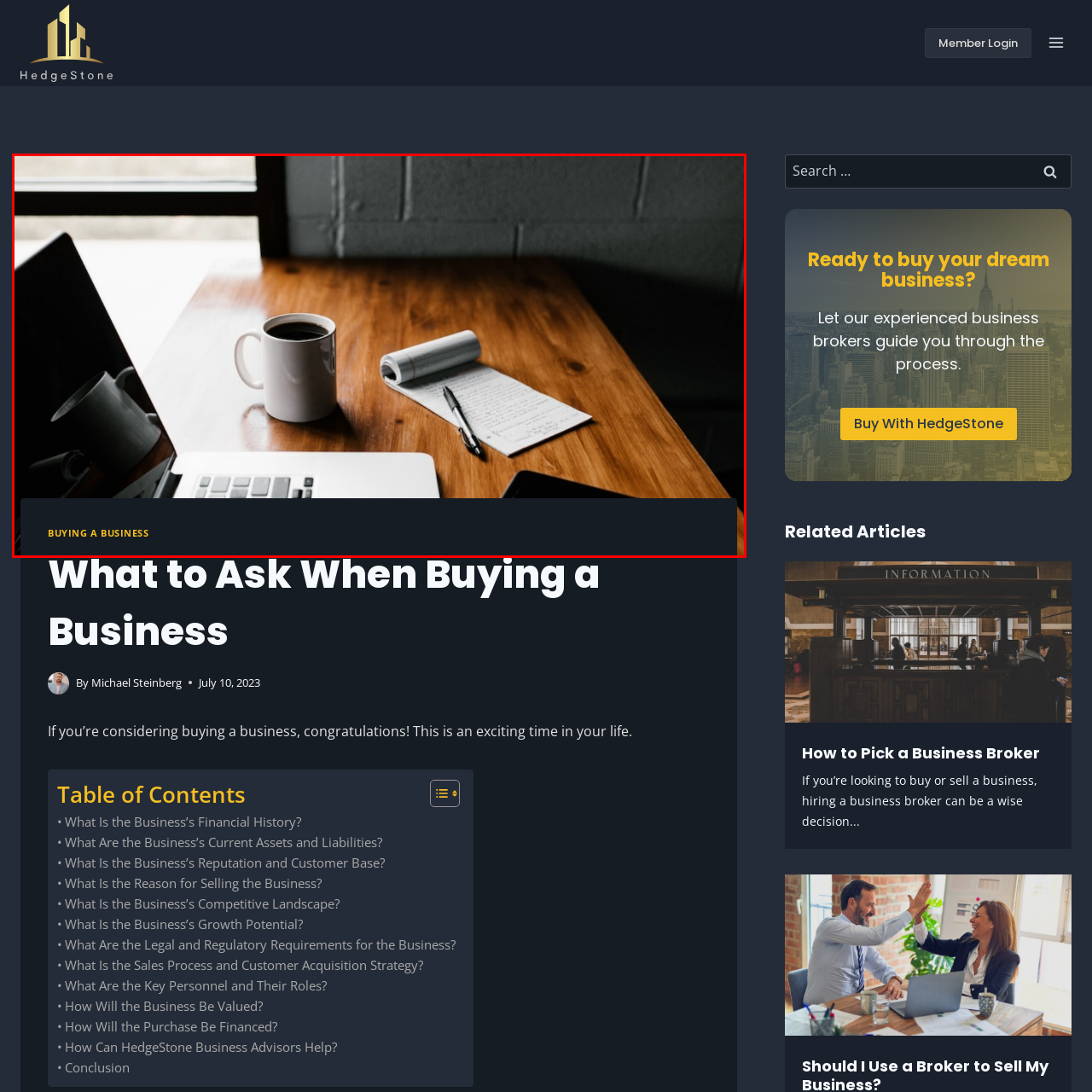What is the purpose of the notepad?
Analyze the image highlighted by the red bounding box and give a detailed response to the question using the information from the image.

The notepad is partially unrolled and has handwritten notes, indicating that it is being used to take notes or jot down thoughts and ideas. The presence of a sleek pen on the notepad further supports this conclusion.